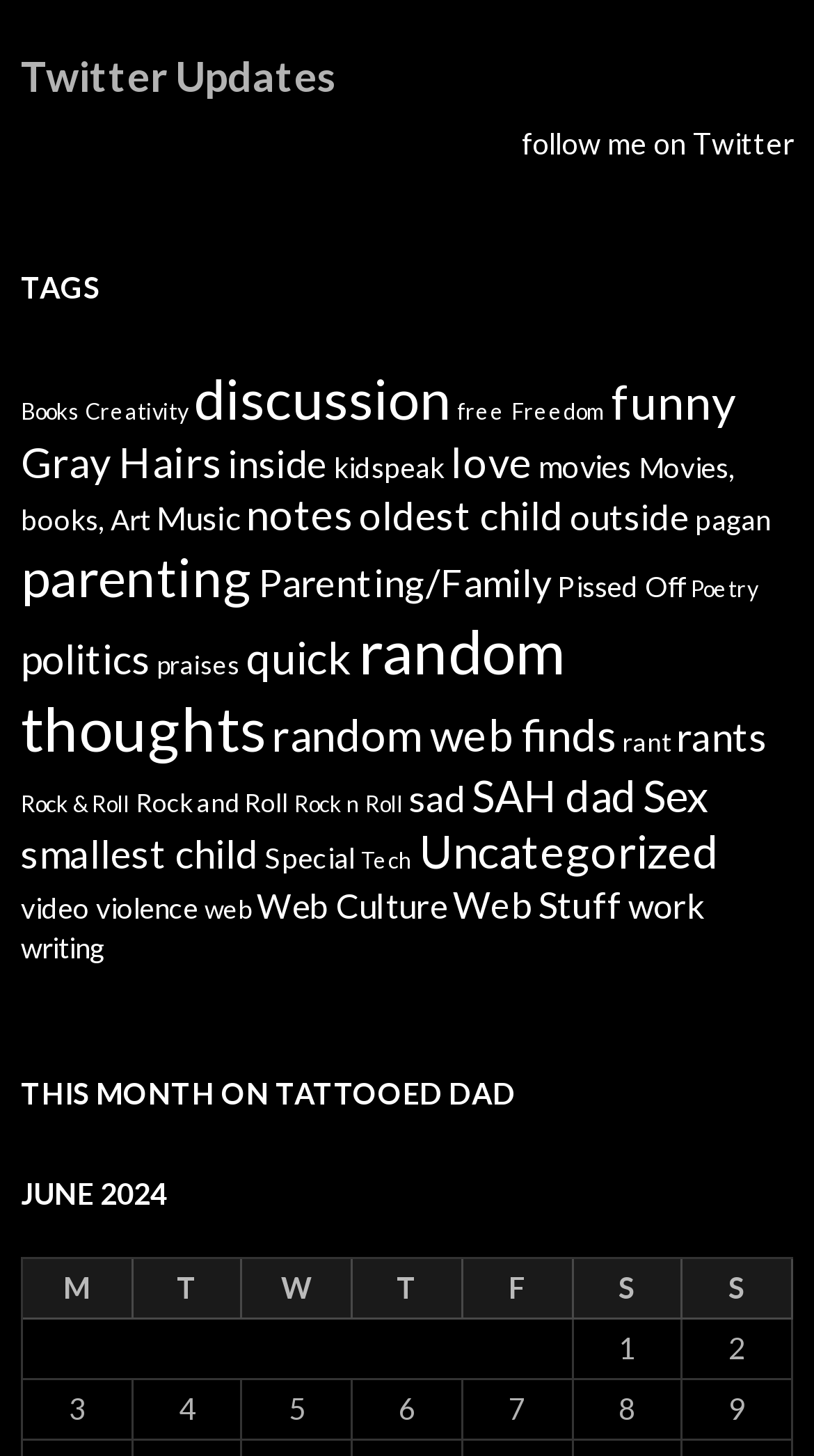What is the title of the second heading?
Please give a detailed and elaborate answer to the question based on the image.

The second heading on the webpage is 'THIS MONTH ON TATTOOED DAD', which is indicated by the element with OCR text 'THIS MONTH ON TATTOOED DAD' and bounding box coordinates [0.026, 0.734, 0.974, 0.768].